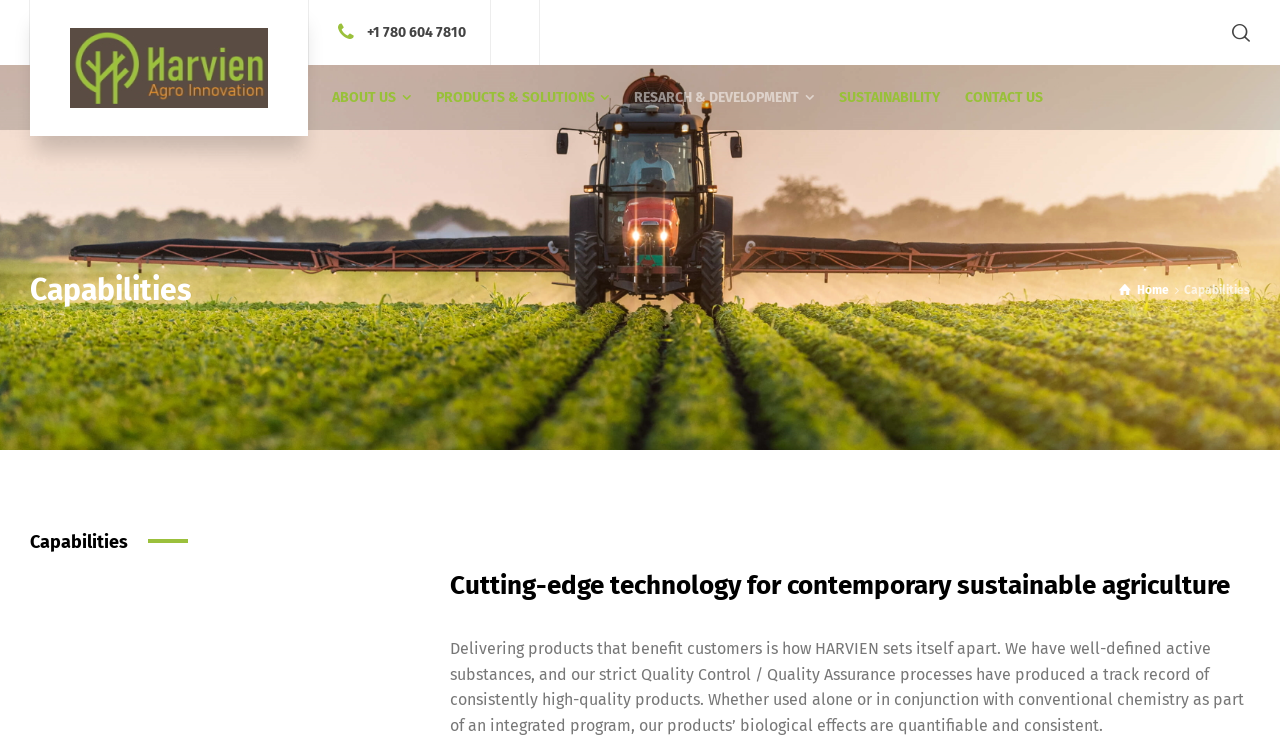Identify the bounding box coordinates of the clickable region necessary to fulfill the following instruction: "contact us". The bounding box coordinates should be four float numbers between 0 and 1, i.e., [left, top, right, bottom].

[0.744, 0.088, 0.825, 0.176]